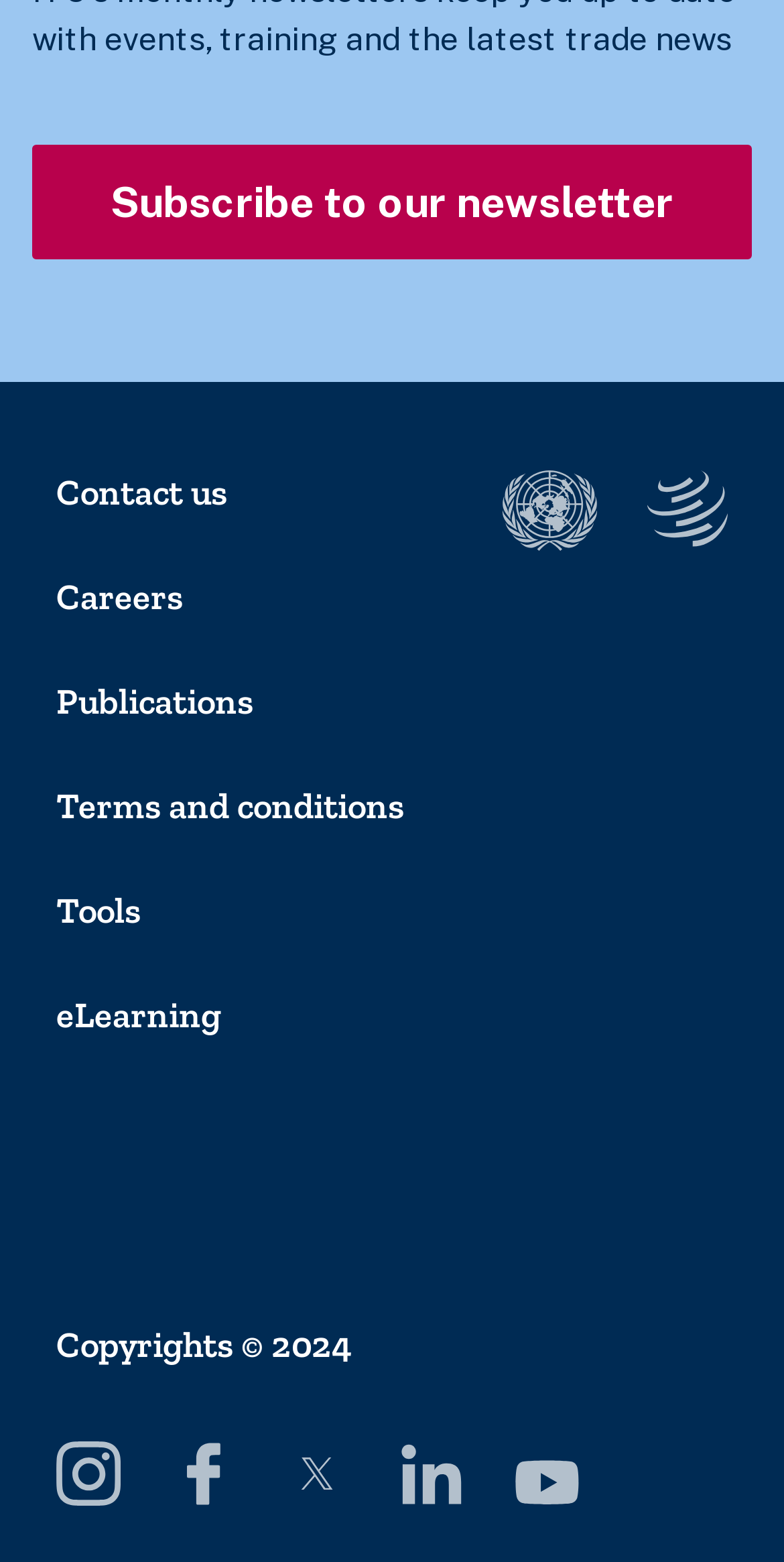What organizations are linked in the footer?
Provide an in-depth answer to the question, covering all aspects.

In the footer section of the webpage, there are two links to external organizations: WTO and UNCTAD. These links suggest that the website is affiliated with or references these organizations in some way.